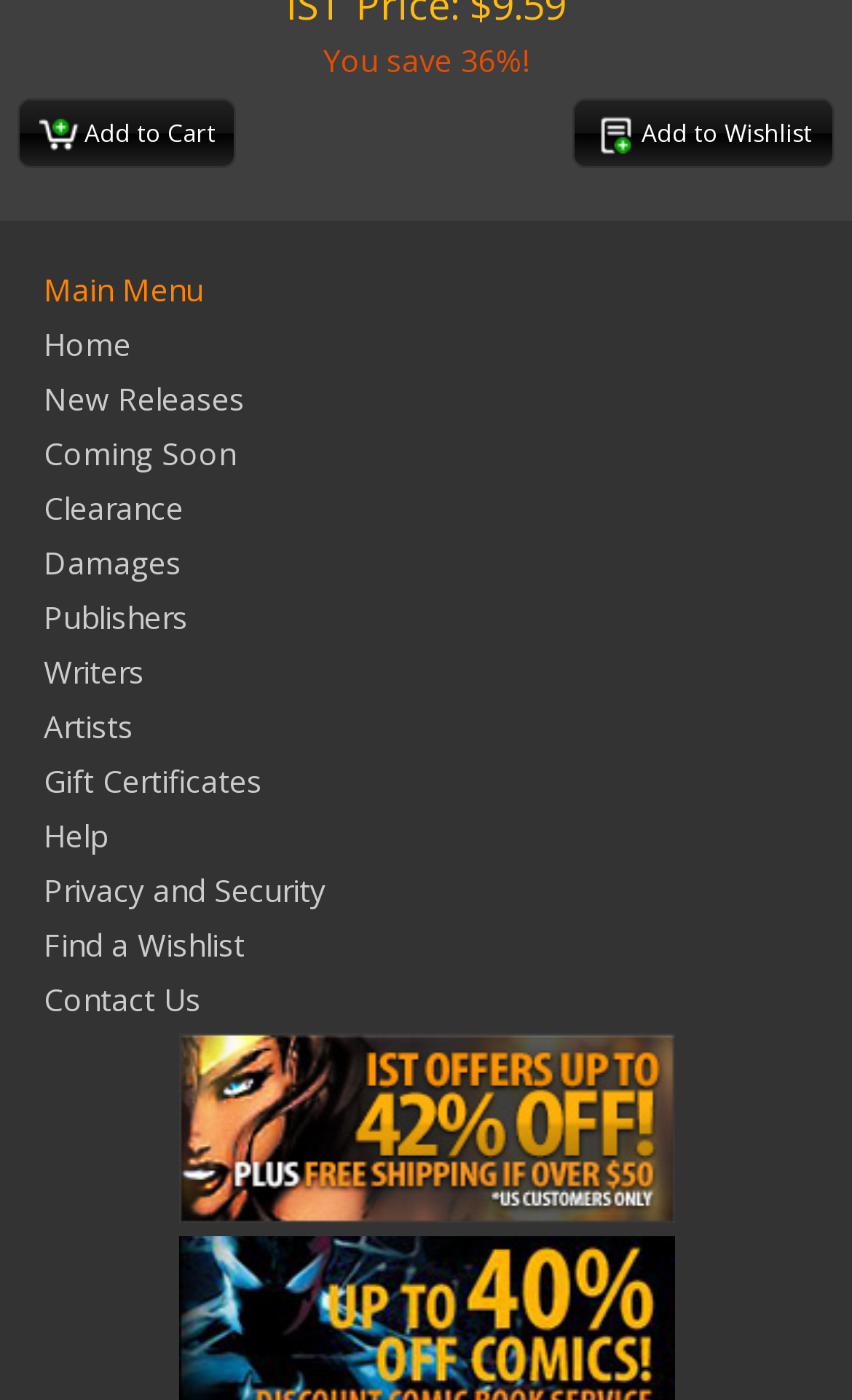Determine the bounding box coordinates of the clickable area required to perform the following instruction: "visit IMC Oxford". The coordinates should be represented as four float numbers between 0 and 1: [left, top, right, bottom].

None